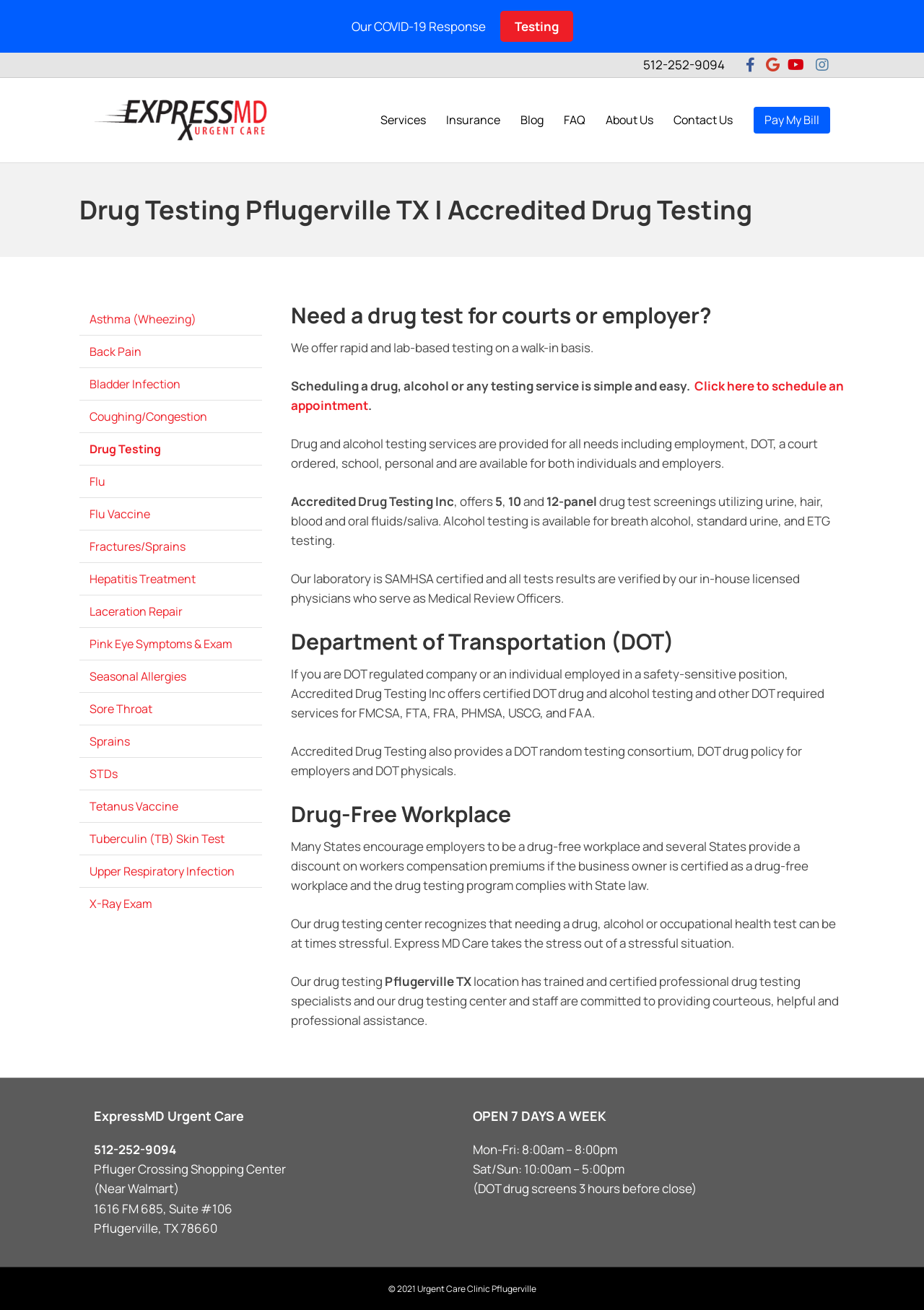Determine the bounding box coordinates for the element that should be clicked to follow this instruction: "Click on the 'Testing' link". The coordinates should be given as four float numbers between 0 and 1, in the format [left, top, right, bottom].

[0.541, 0.008, 0.62, 0.032]